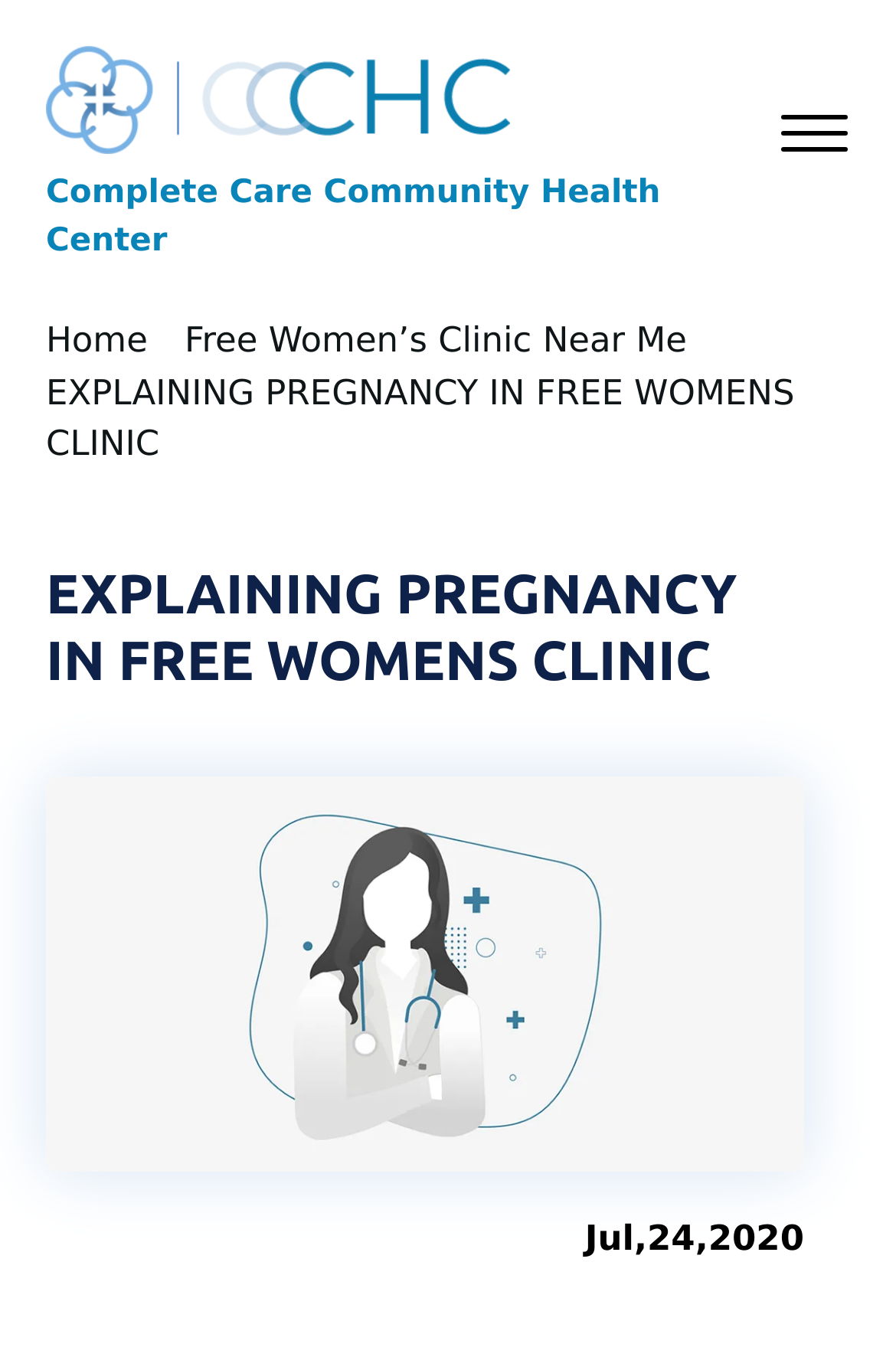What is the purpose of the clinic?
Using the information from the image, answer the question thoroughly.

I inferred the answer by understanding the context of the webpage, which is about a free women's clinic, and the meta description which mentions accompanying women before and after pregnancy, indicating that the clinic's purpose is to provide care and support during this period.